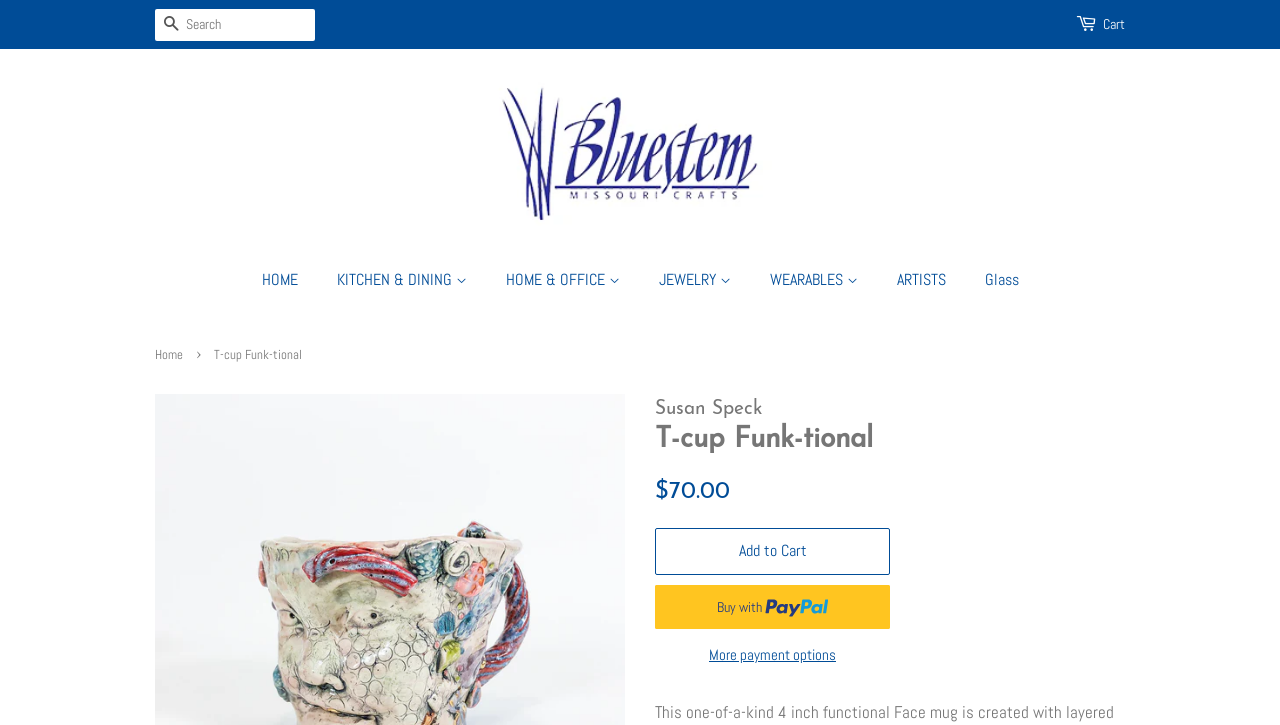Show the bounding box coordinates of the region that should be clicked to follow the instruction: "Read more about the book 'I Must Betray You'."

None